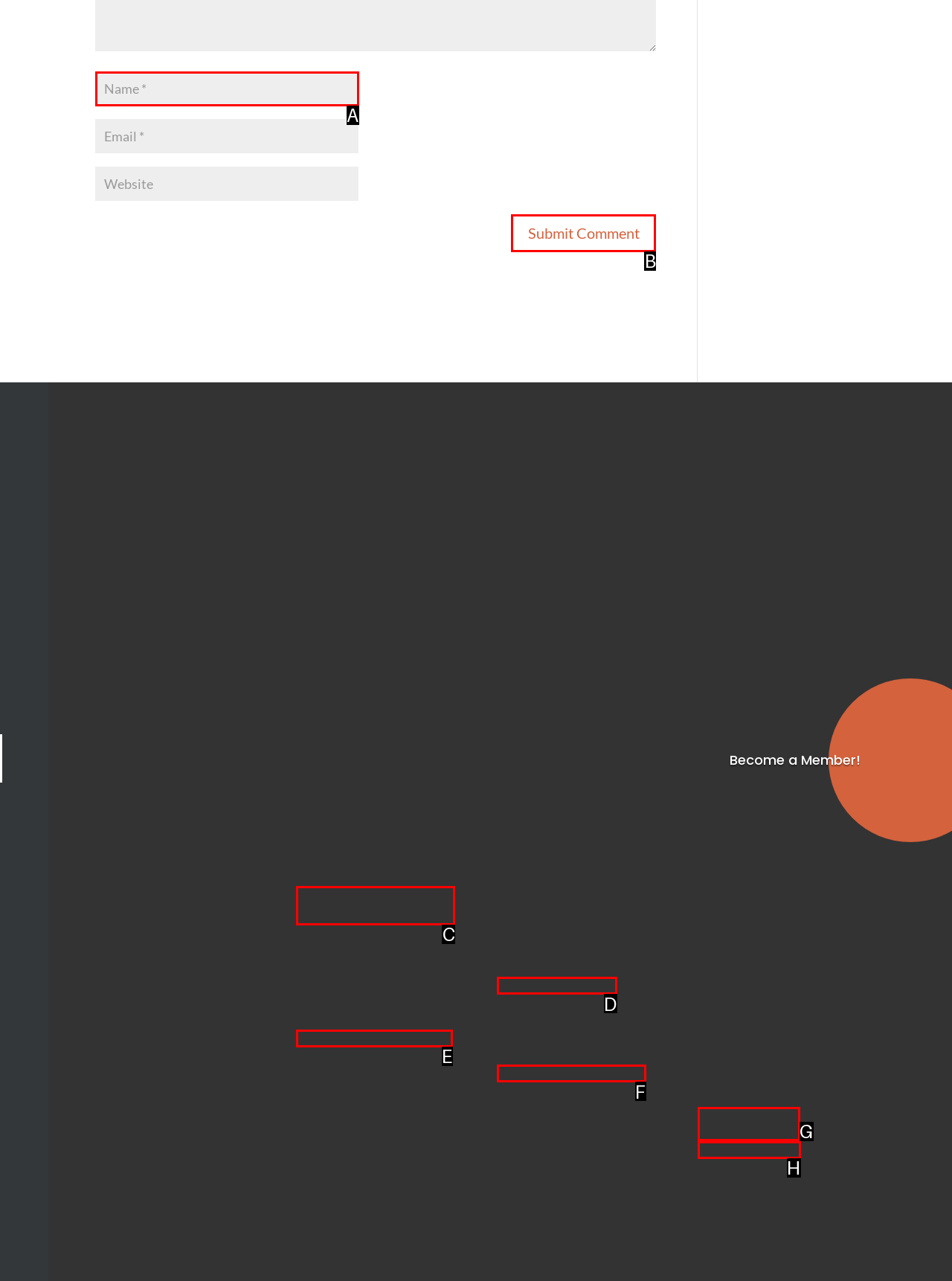Identify the letter of the UI element I need to click to carry out the following instruction: Get involved

C